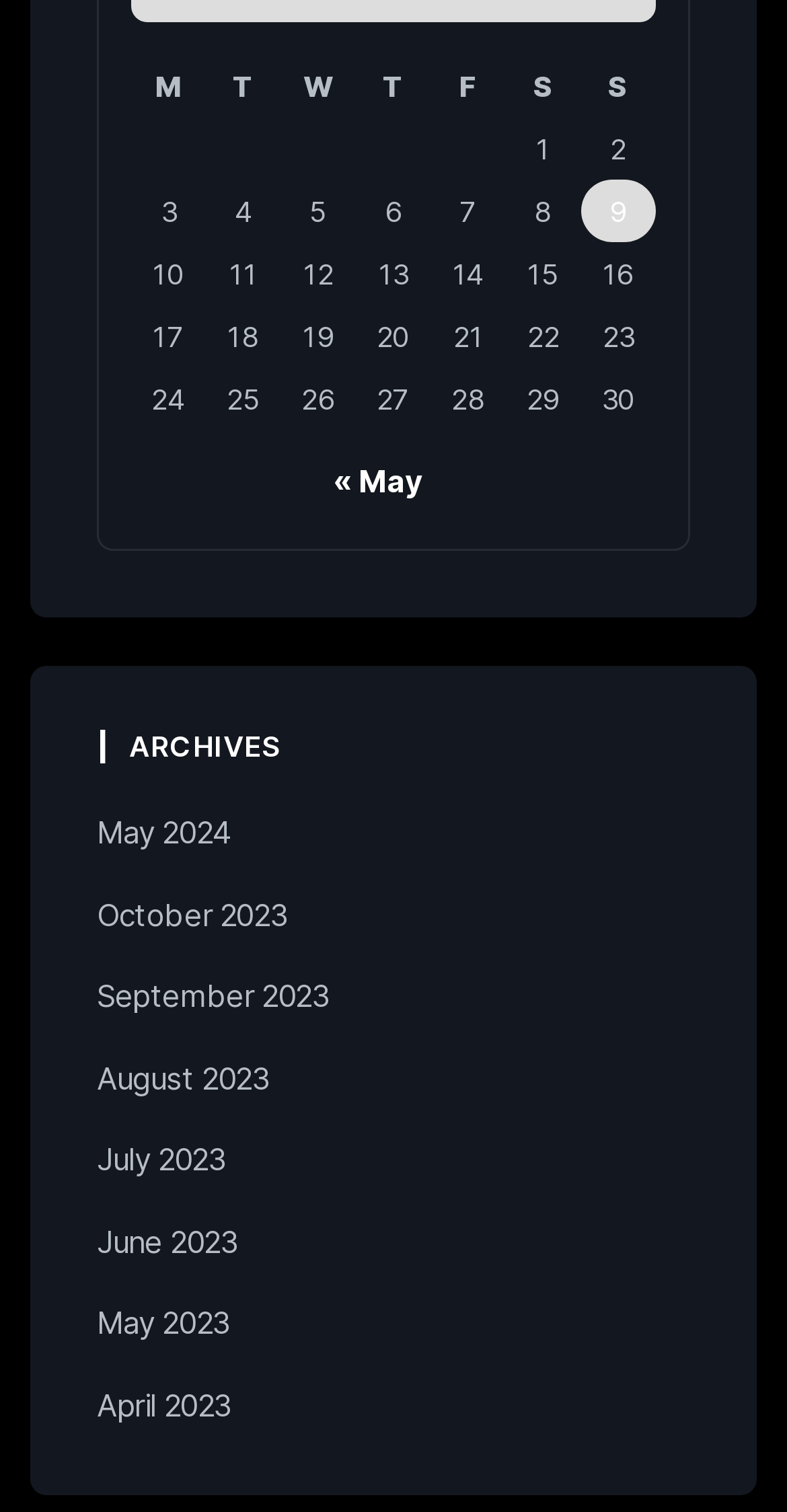Given the element description "June 2023" in the screenshot, predict the bounding box coordinates of that UI element.

[0.123, 0.808, 0.302, 0.834]